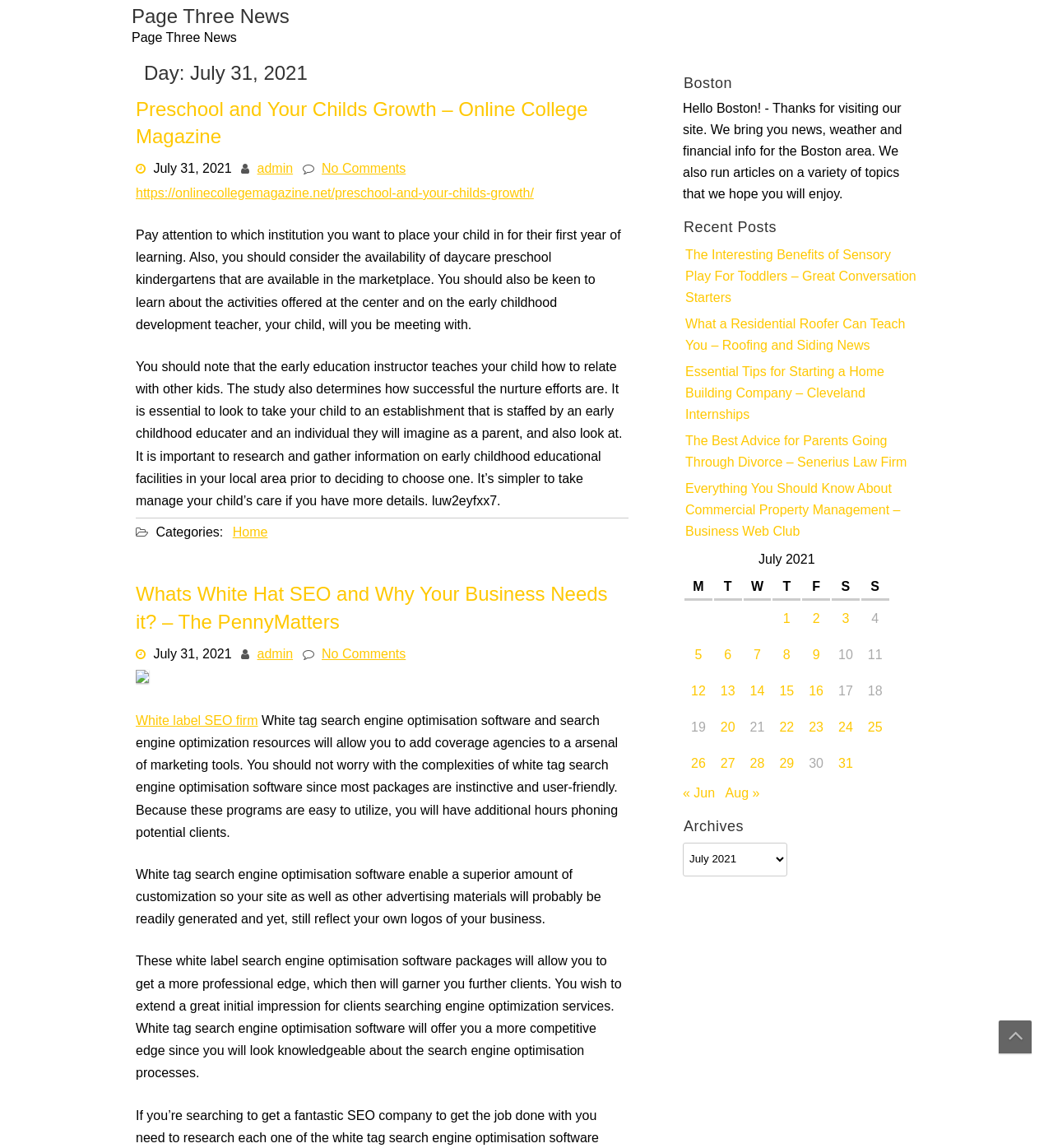Answer the question in one word or a short phrase:
What is the category of the first article?

Categories: